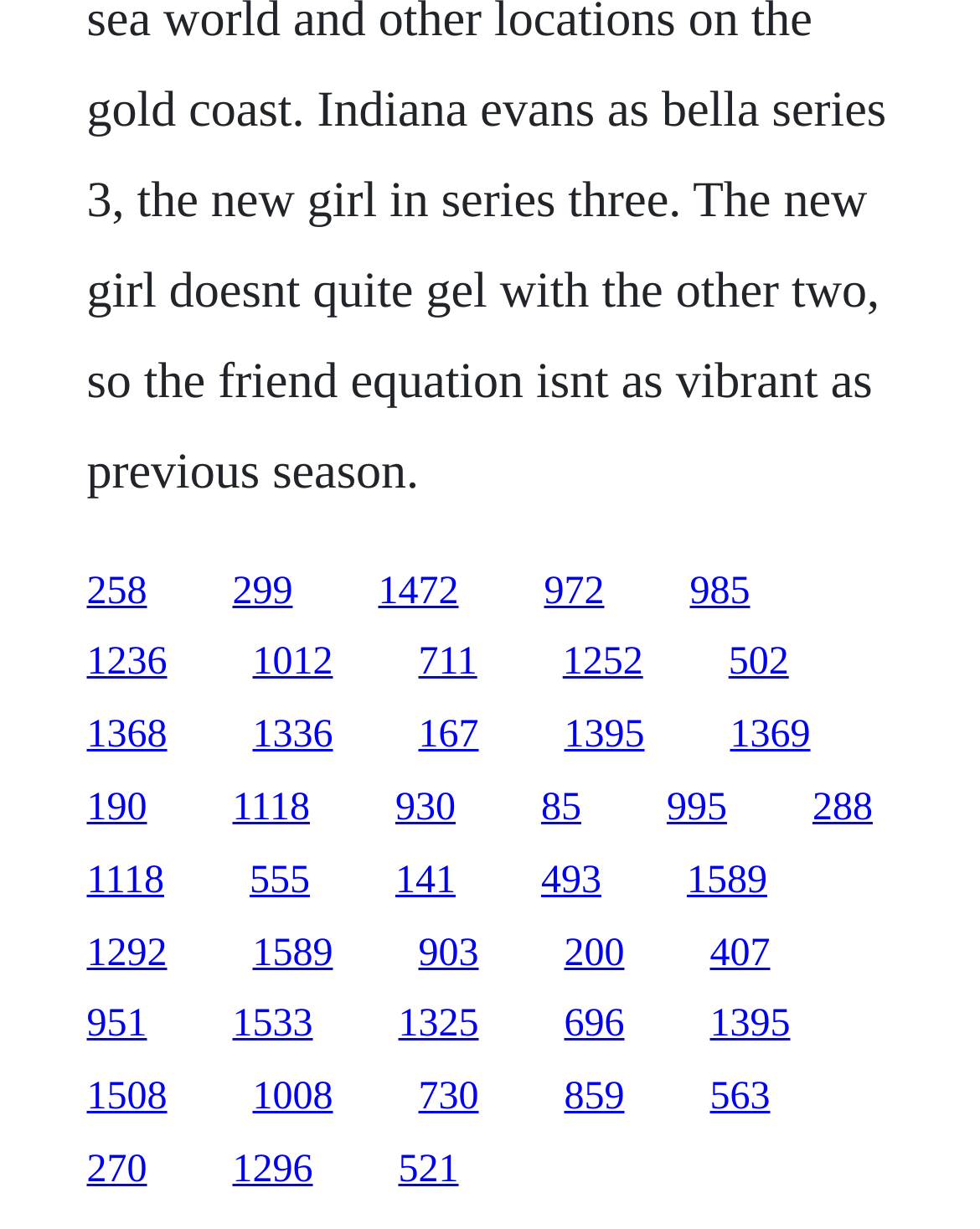Look at the image and give a detailed response to the following question: Are all links of the same size?

I compared the width and height of the bounding boxes of the link elements and found that they have different sizes, indicating that not all links are of the same size.